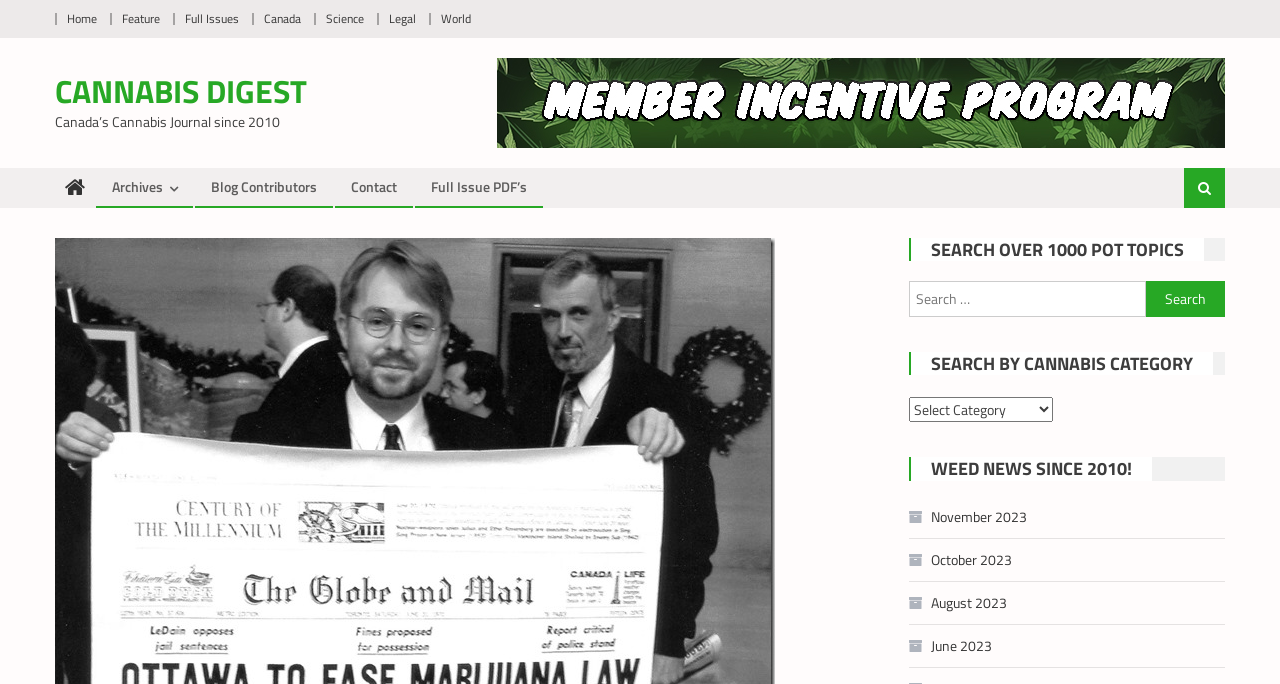Provide the bounding box coordinates for the area that should be clicked to complete the instruction: "Select a cannabis category".

[0.71, 0.581, 0.823, 0.618]